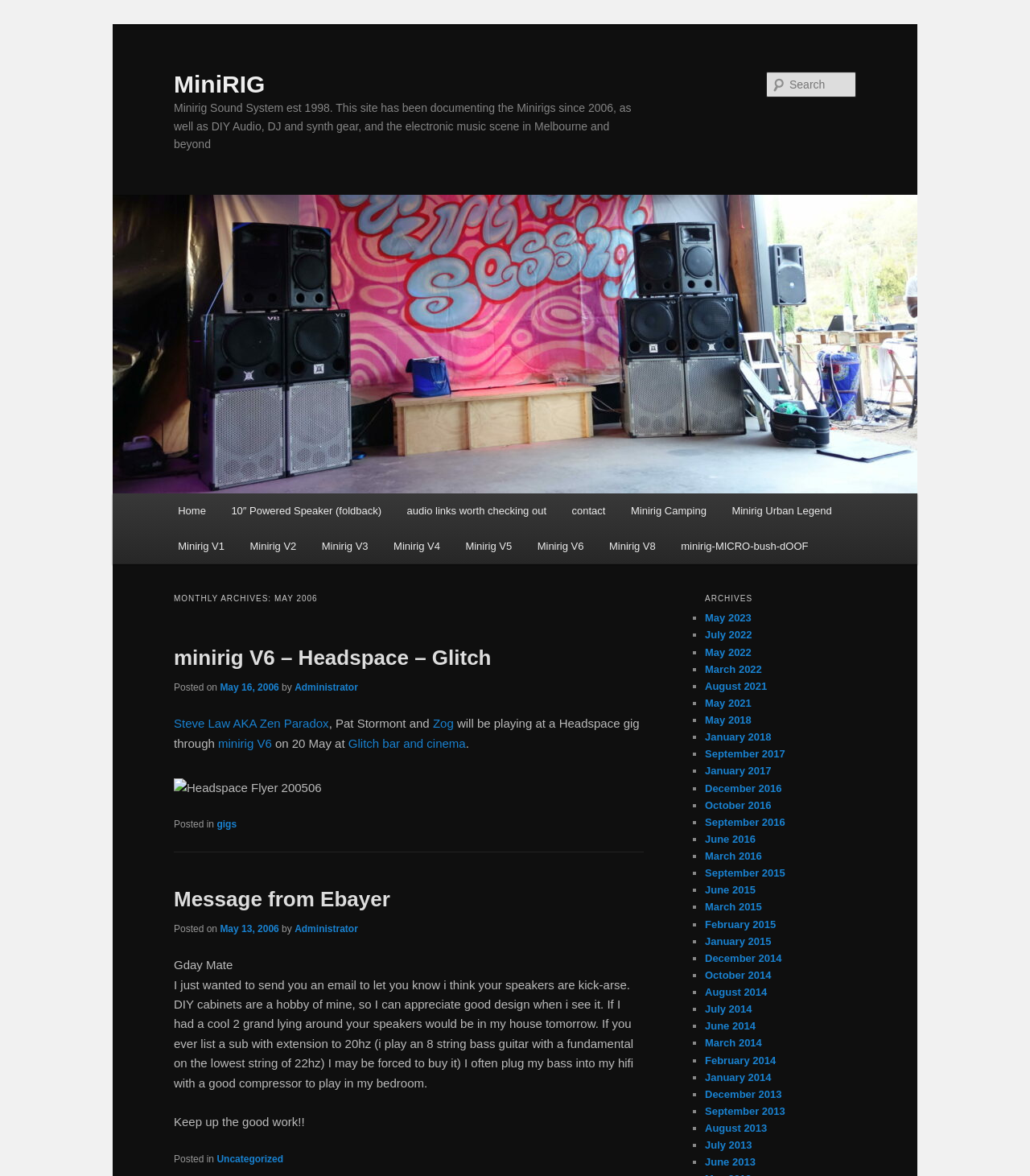Based on what you see in the screenshot, provide a thorough answer to this question: What is the name of the hobby mentioned in the message from Ebayer?

In the message from Ebayer, it is mentioned that DIY cabinets are a hobby of the person who sent the email, and they appreciate good design when they see it.